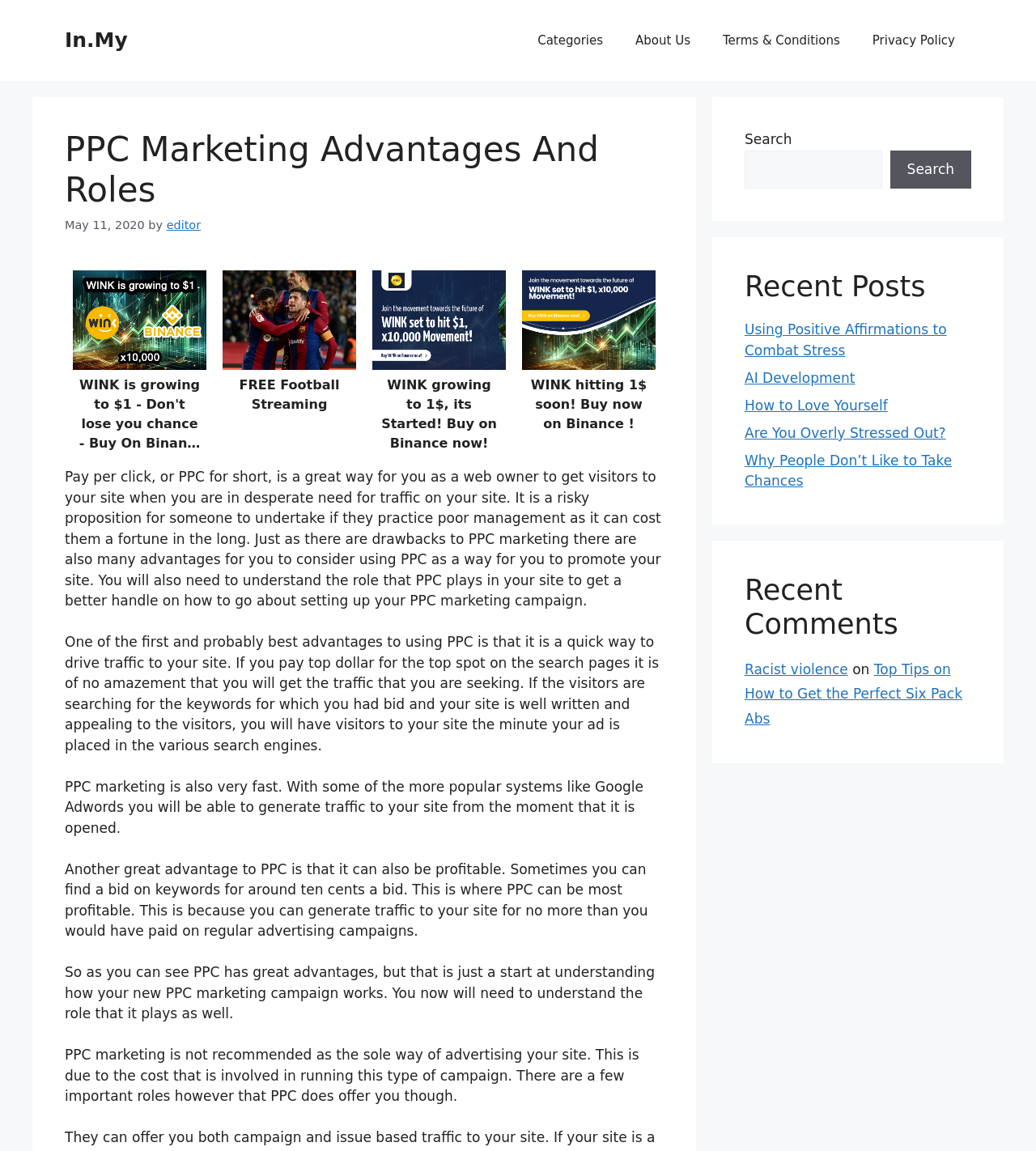Please locate the clickable area by providing the bounding box coordinates to follow this instruction: "Search for something".

[0.719, 0.13, 0.851, 0.164]